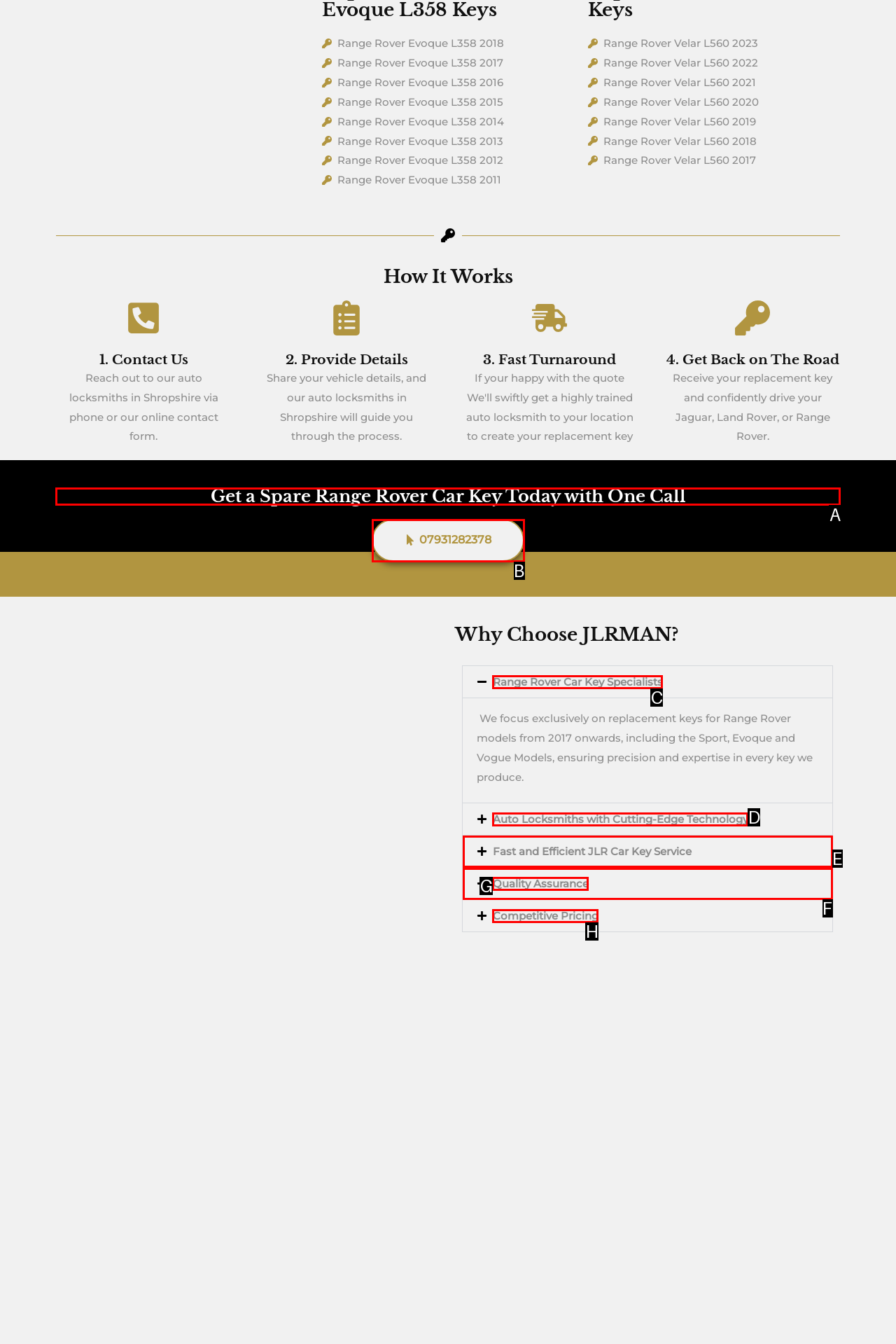Which lettered option should be clicked to achieve the task: Click the 'Get a Spare Range Rover Car Key Today with One Call' button? Choose from the given choices.

A